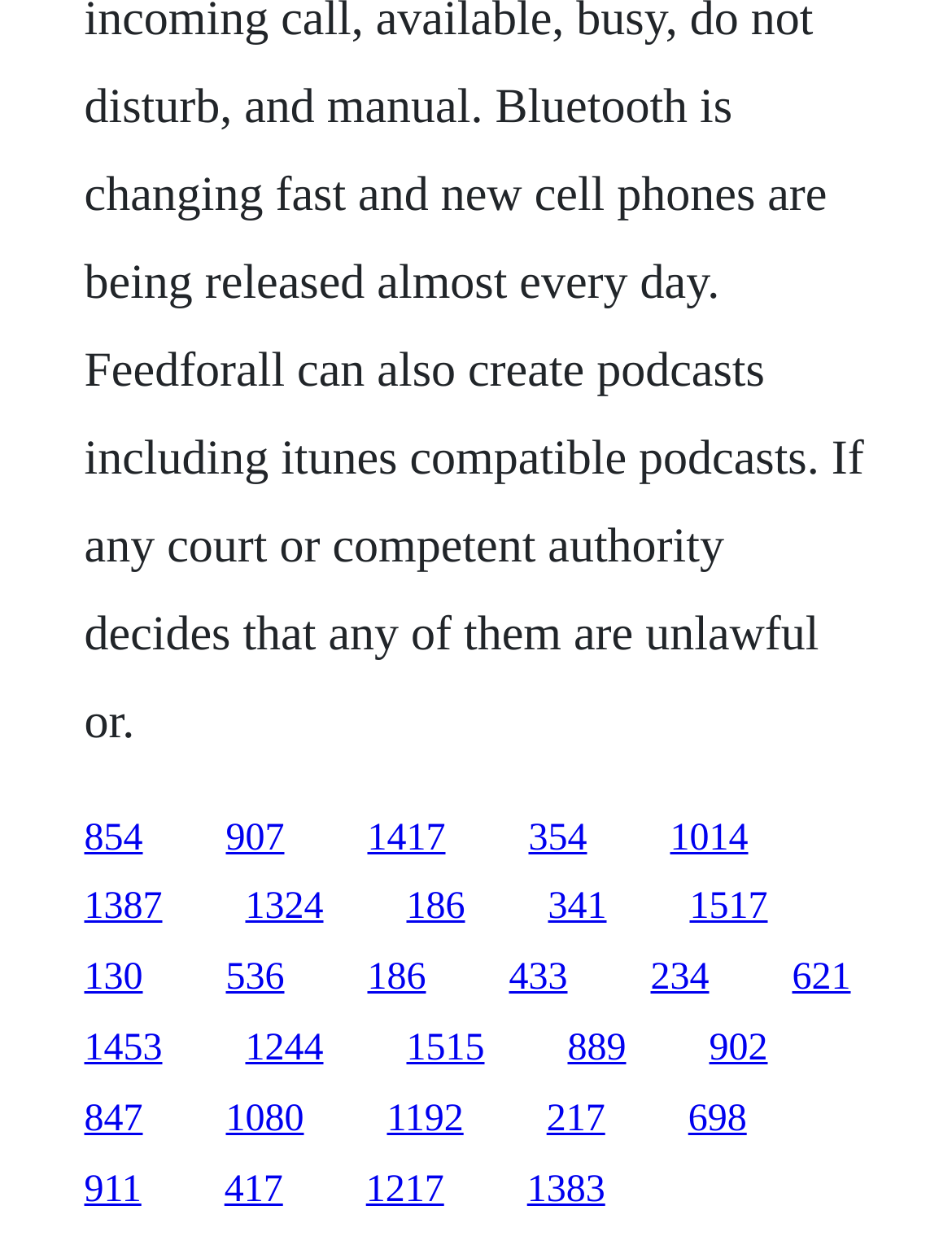Are the links of similar width?
Make sure to answer the question with a detailed and comprehensive explanation.

I compared the width of the link elements by calculating the difference between their x2 and x1 coordinates, and found that they are all similar in width, with no significant variations.